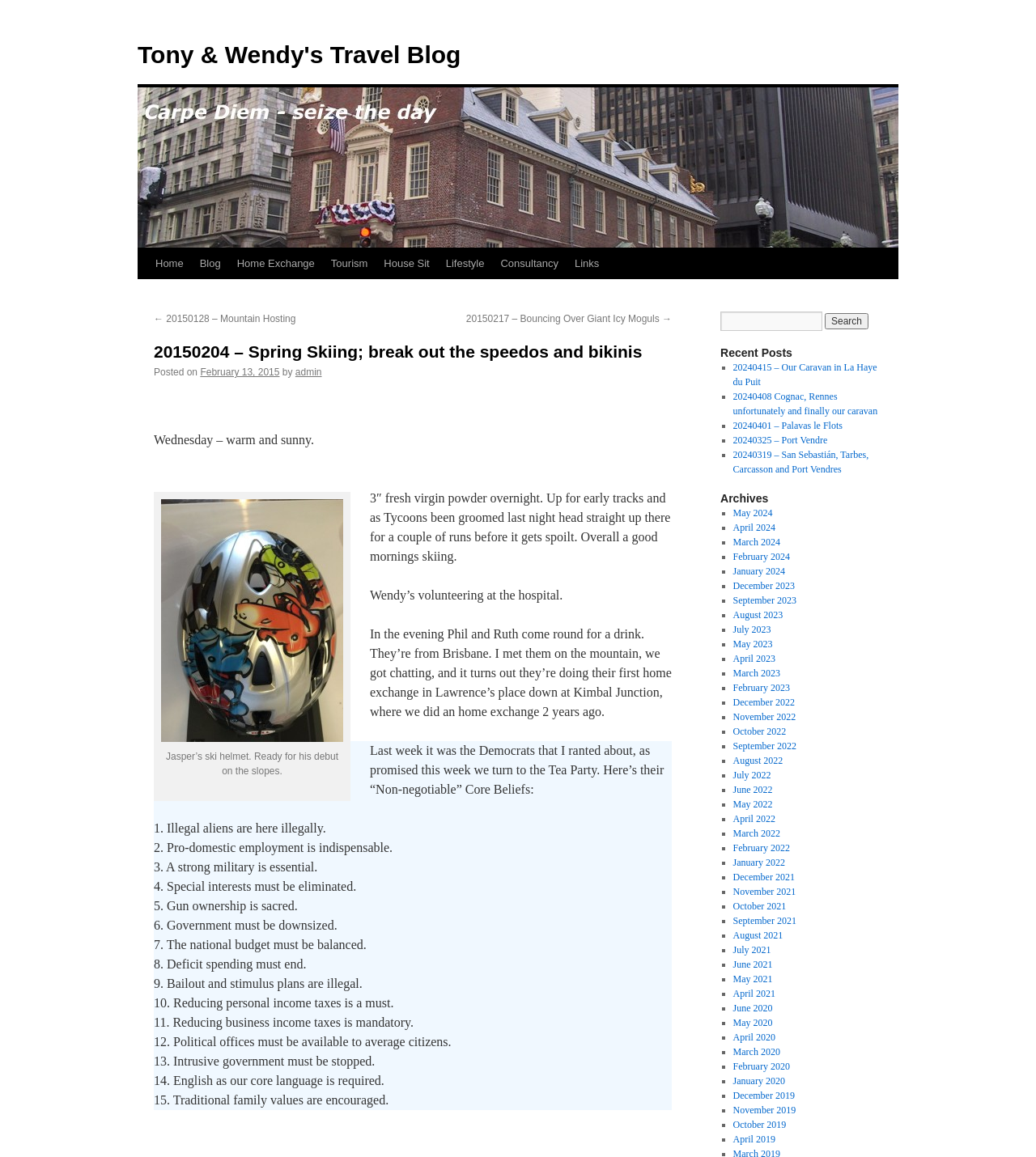What is the date of the blog post?
From the image, respond using a single word or phrase.

February 13, 2015